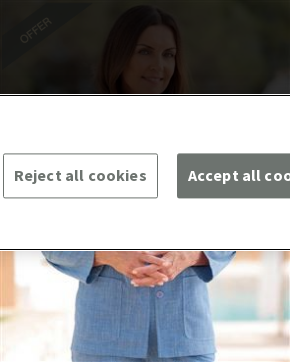Explain in detail what you see in the image.

The image features a stylish woman wearing a chic blue jacket, showcasing a polished and contemporary look. Her ensemble highlights a blend of elegance and casual sophistication, perfect for various occasions. The backdrop gives an airy feel, enhancing the jacket's vibrant color. This particular jacket is part of a limited stock offer, designed for those who appreciate fashionable and functional outerwear. Accompanying the jacket are details on a promotional sale, suggesting a considerable discount from the original price. The overall presentation invites viewers to consider this fashionable addition to their wardrobe.